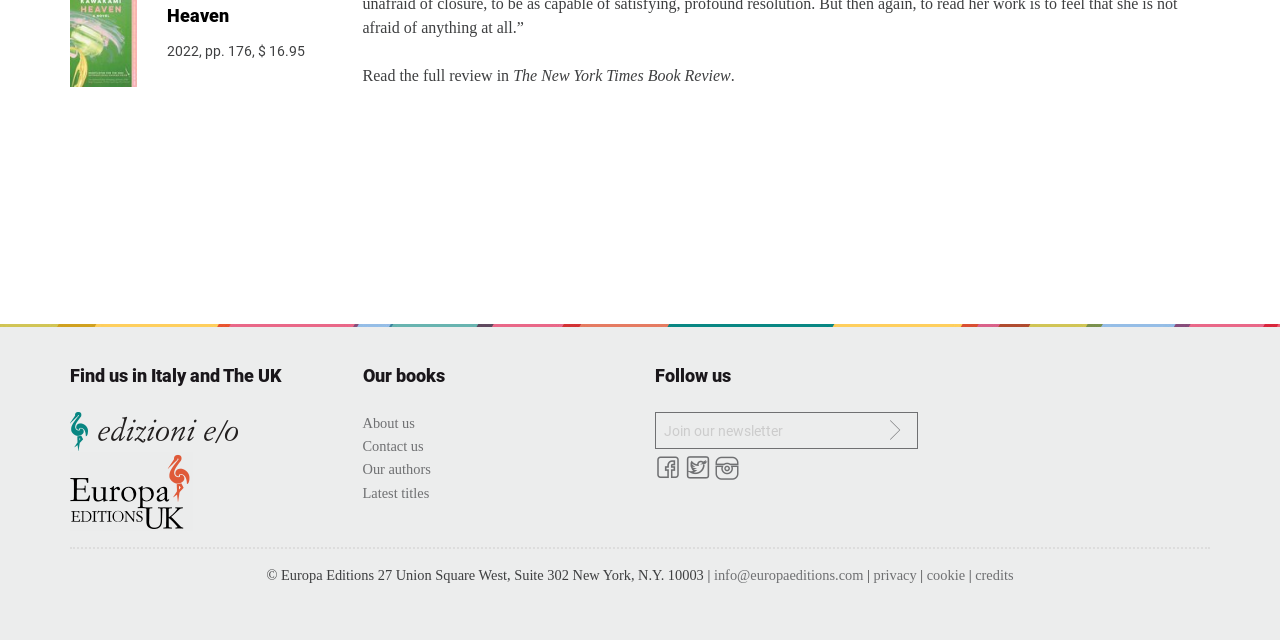From the given element description: "alumni", find the bounding box for the UI element. Provide the coordinates as four float numbers between 0 and 1, in the order [left, top, right, bottom].

None